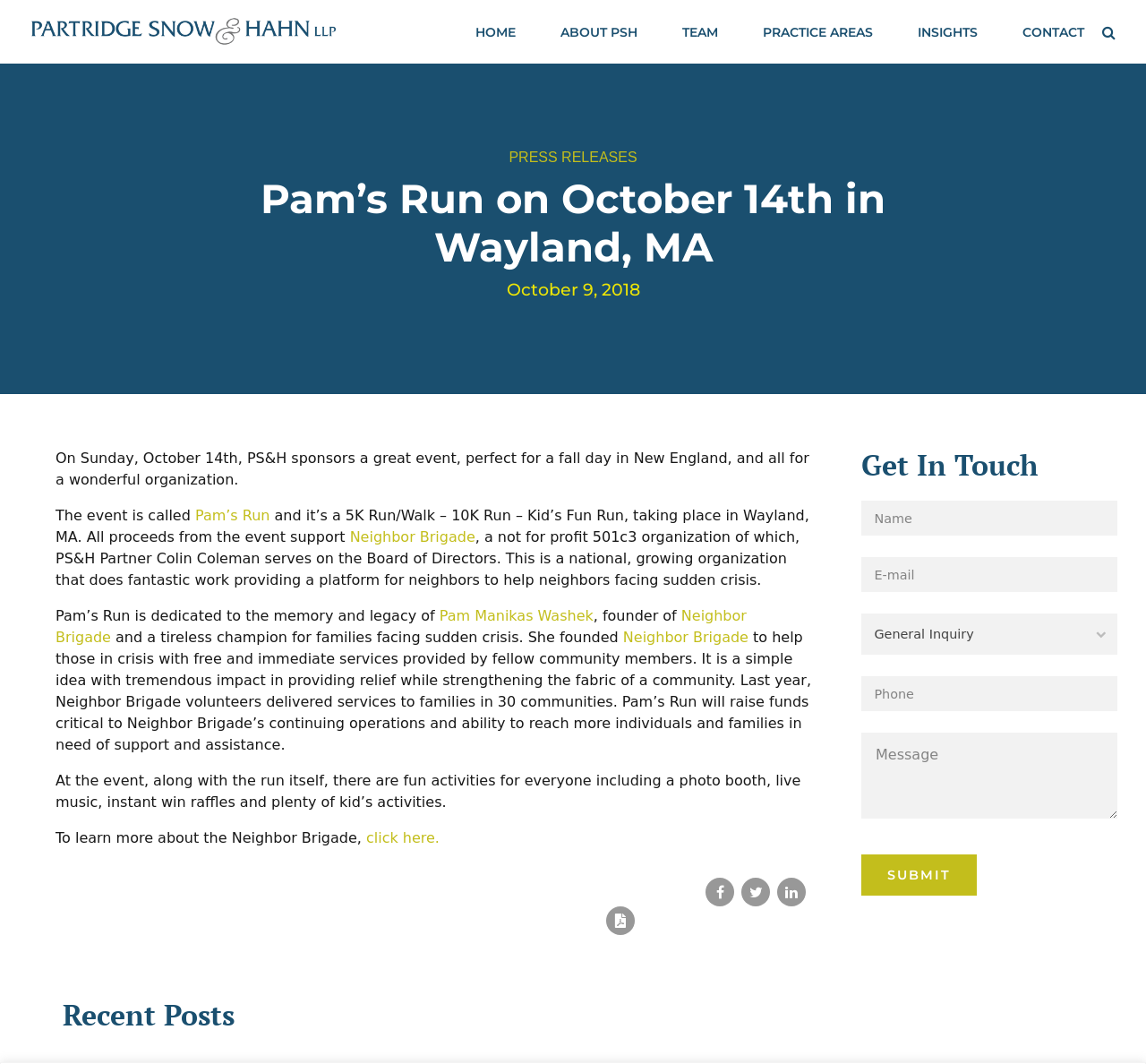Create an elaborate caption for the webpage.

This webpage is about Partridge Snow & Hahn, a law firm, and its sponsorship of a charity event called Pam's Run. At the top of the page, there is a logo and a navigation menu with links to various sections of the website, including "HOME", "ABOUT PSH", "LEADERSHIP", and more.

Below the navigation menu, there is a header section with a title "PRESS RELEASES Pam’s Run on October 14th in Wayland, MA" and a link to "PRESS RELEASES". Next to it, there is a date "October 9, 2018".

The main content of the page is an article about Pam's Run, a charity event sponsored by Partridge Snow & Hahn. The event is a 5K Run/Walk – 10K Run – Kid’s Fun Run taking place in Wayland, MA, and all proceeds will support Neighbor Brigade, a non-profit organization. The article provides more information about the event, including its purpose, activities, and how to learn more about Neighbor Brigade.

On the right side of the page, there are several links to different practice areas of the law firm, including "COMMERCIAL & PUBLIC FINANCE", "CORPORATE & BUSINESS", "LITIGATION & DISPUTES", and more. Each of these links has several sub-links to more specific areas of practice.

At the bottom of the page, there are links to "INSIGHTS", "CONTACT", and social media icons.